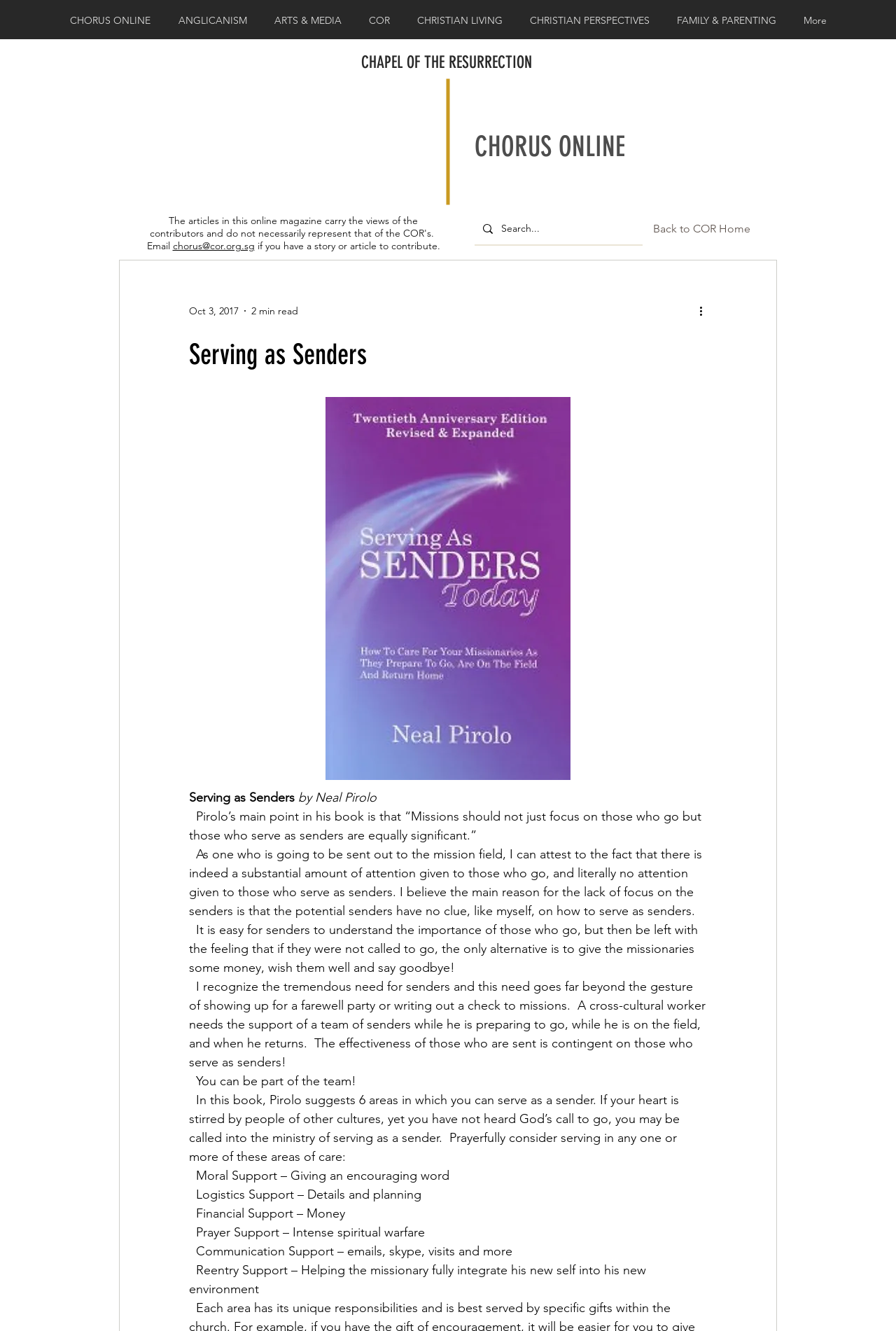Locate the bounding box coordinates of the element's region that should be clicked to carry out the following instruction: "Read more about Serving as Senders". The coordinates need to be four float numbers between 0 and 1, i.e., [left, top, right, bottom].

[0.211, 0.254, 0.789, 0.279]